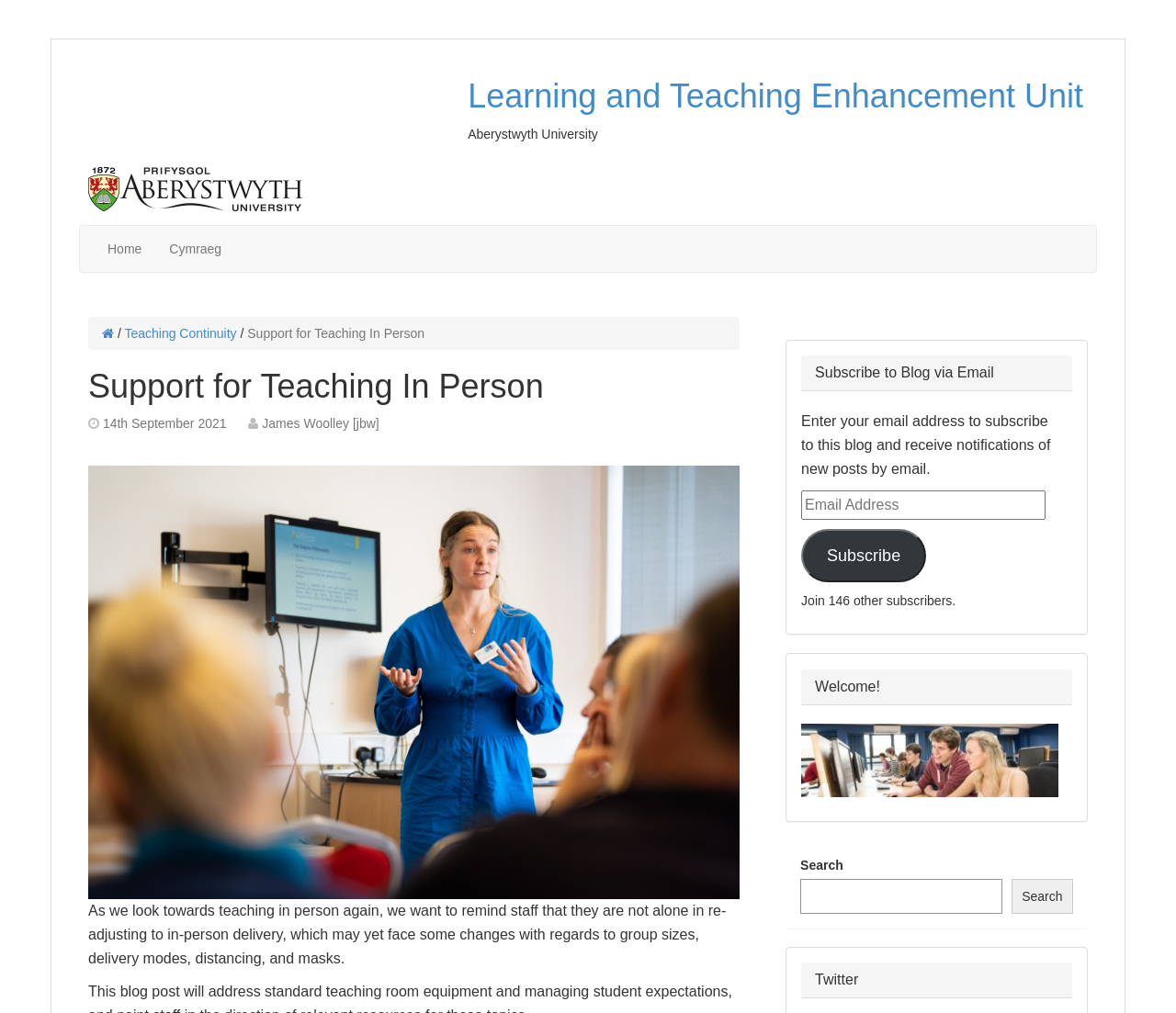Please find and give the text of the main heading on the webpage.

Learning and Teaching Enhancement Unit